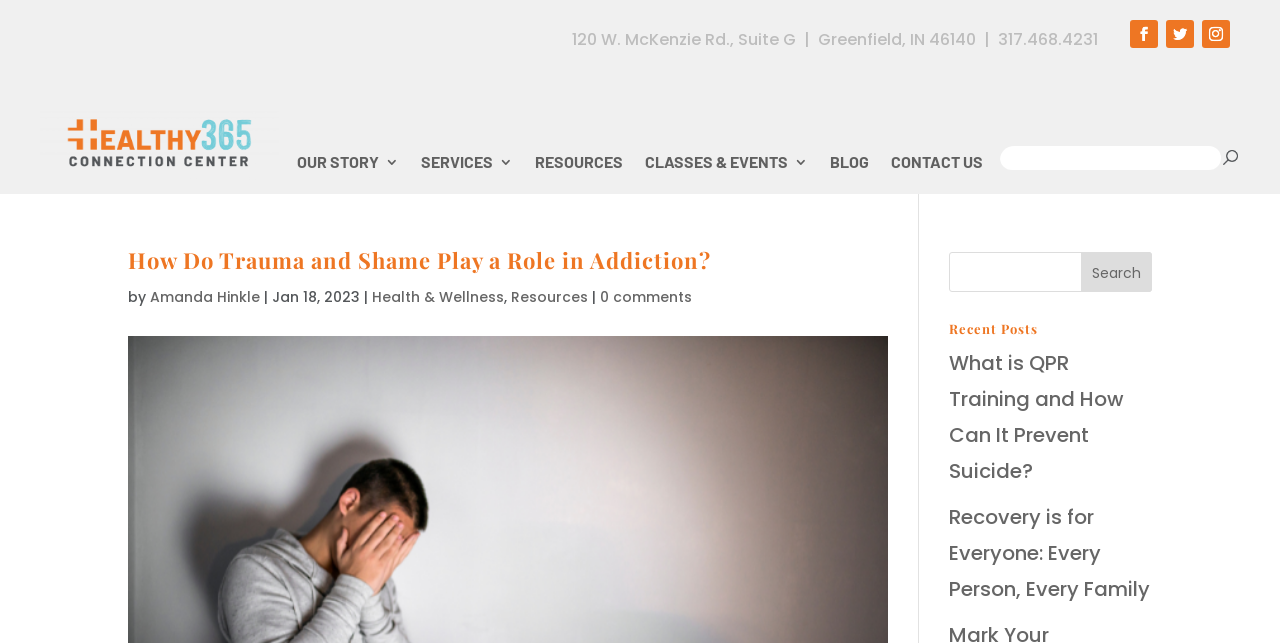What is the address of BeHealthy365?
Answer the question with as much detail as you can, using the image as a reference.

I found the address by looking at the top section of the webpage, where the contact information is usually displayed. The address is written in a static text element, which is '120 W. McKenzie Rd., Suite G, Greenfield, IN 46140'.